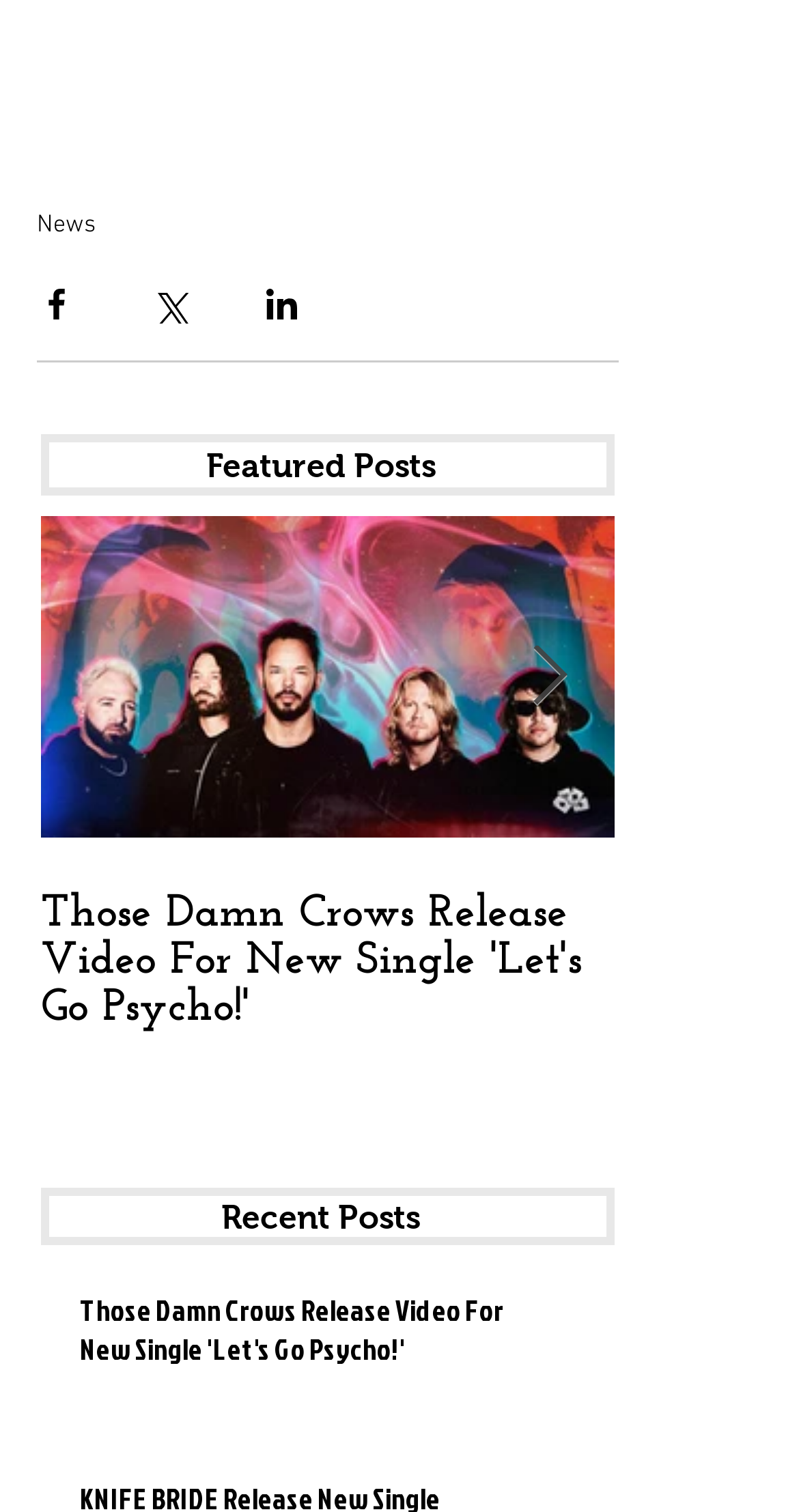Please locate the bounding box coordinates of the element's region that needs to be clicked to follow the instruction: "Go to Home". The bounding box coordinates should be provided as four float numbers between 0 and 1, i.e., [left, top, right, bottom].

None